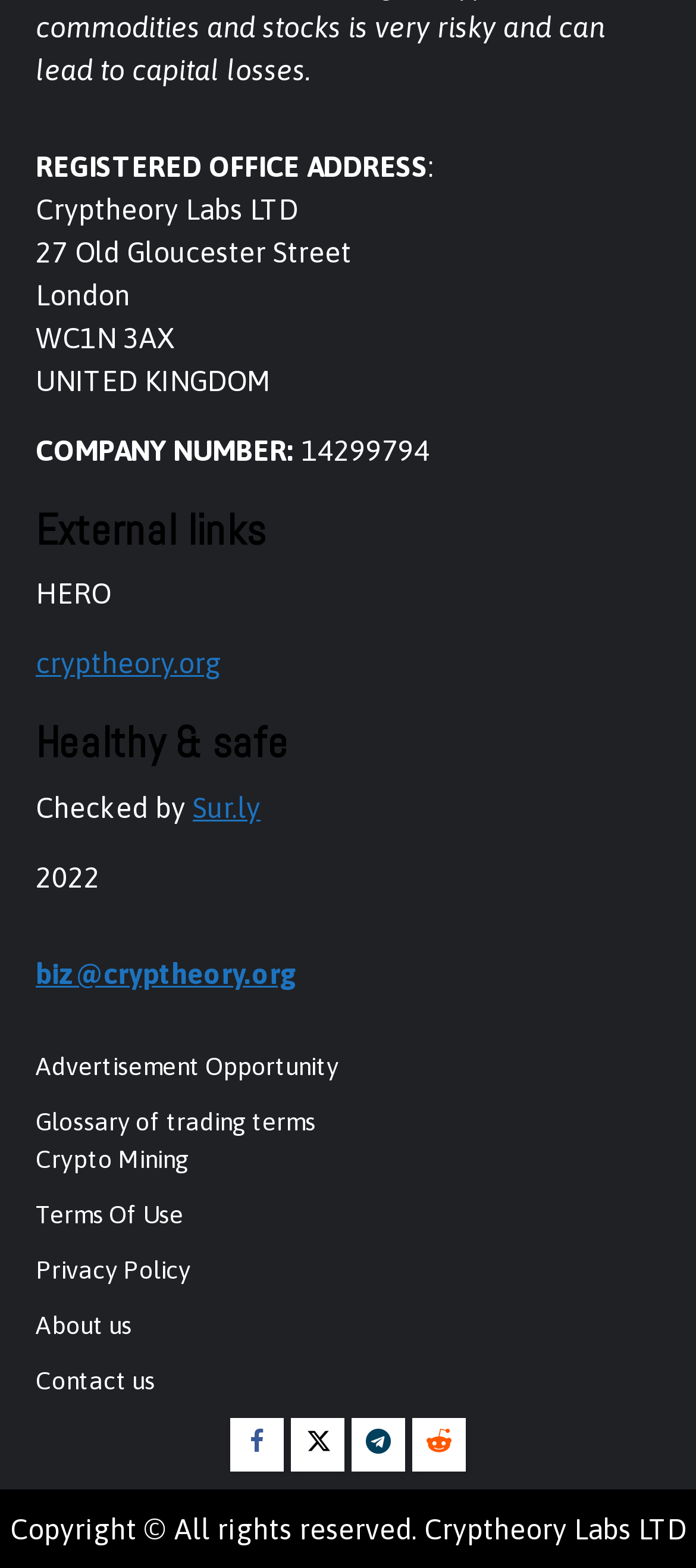Bounding box coordinates are specified in the format (top-left x, top-left y, bottom-right x, bottom-right y). All values are floating point numbers bounded between 0 and 1. Please provide the bounding box coordinate of the region this sentence describes: Crypto Mining

[0.051, 0.73, 0.272, 0.748]